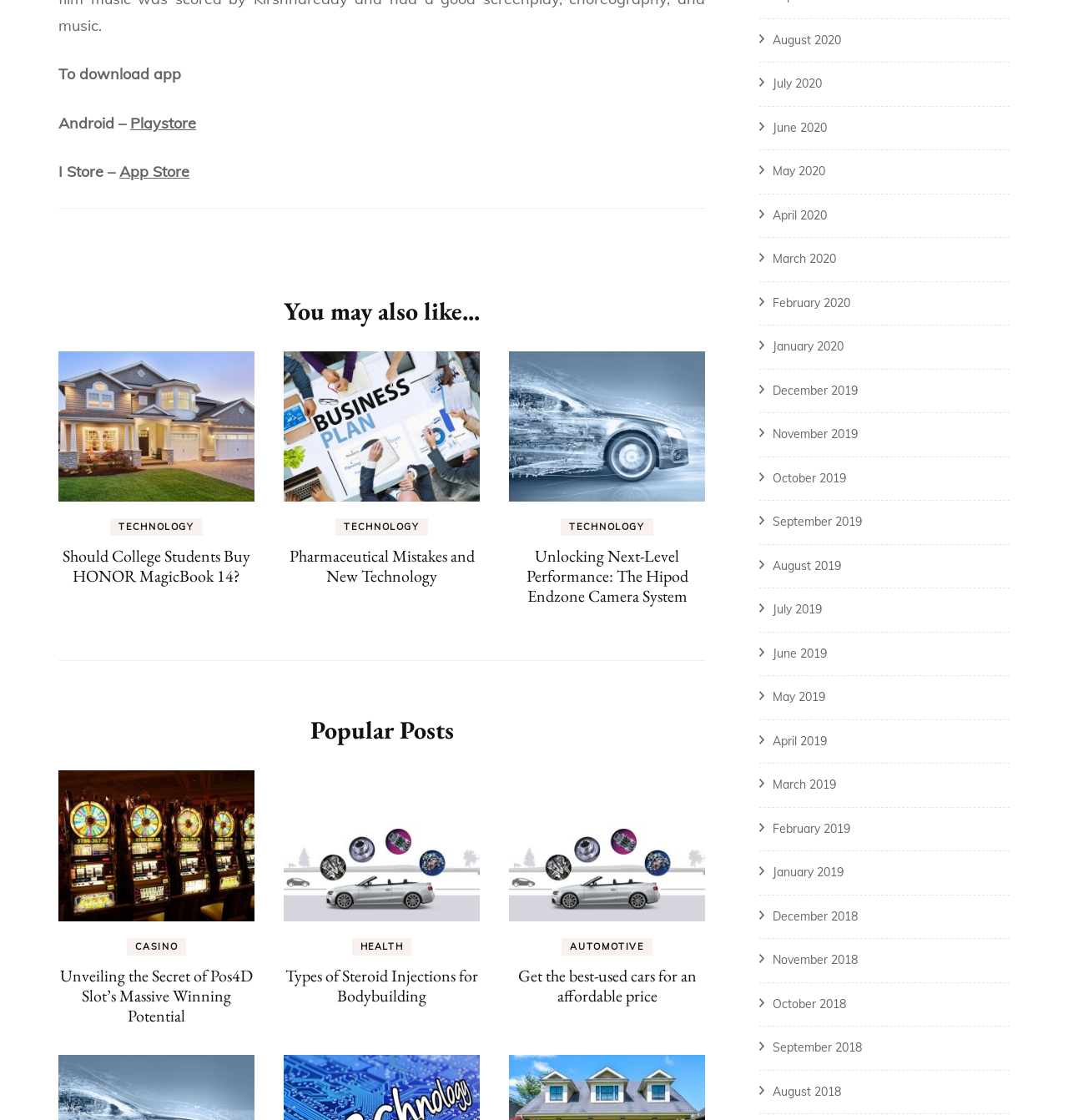Please identify the bounding box coordinates of the clickable area that will fulfill the following instruction: "visit Brouwerij Liefmans website". The coordinates should be in the format of four float numbers between 0 and 1, i.e., [left, top, right, bottom].

None